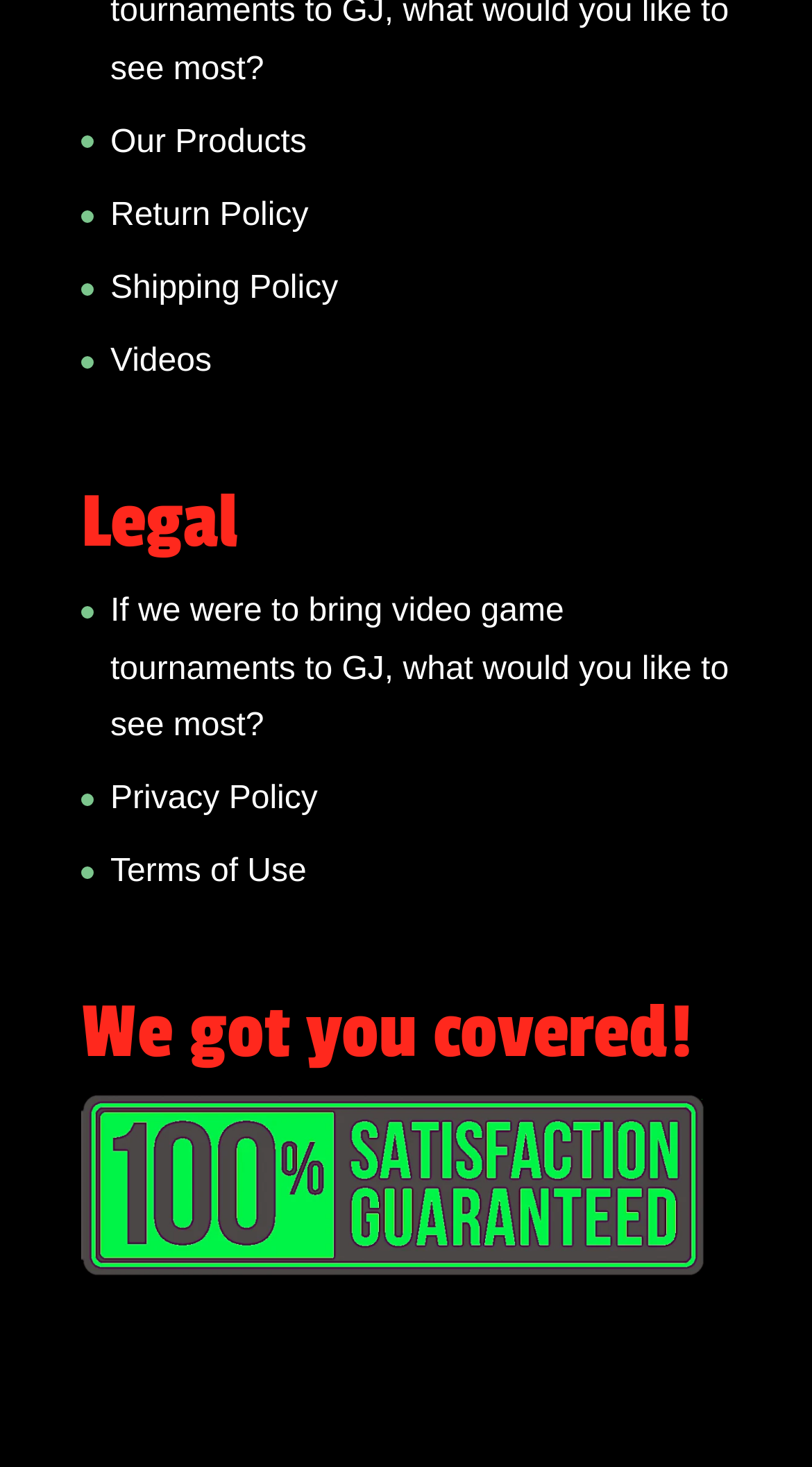What is the last link on the webpage?
Answer with a single word or short phrase according to what you see in the image.

No text